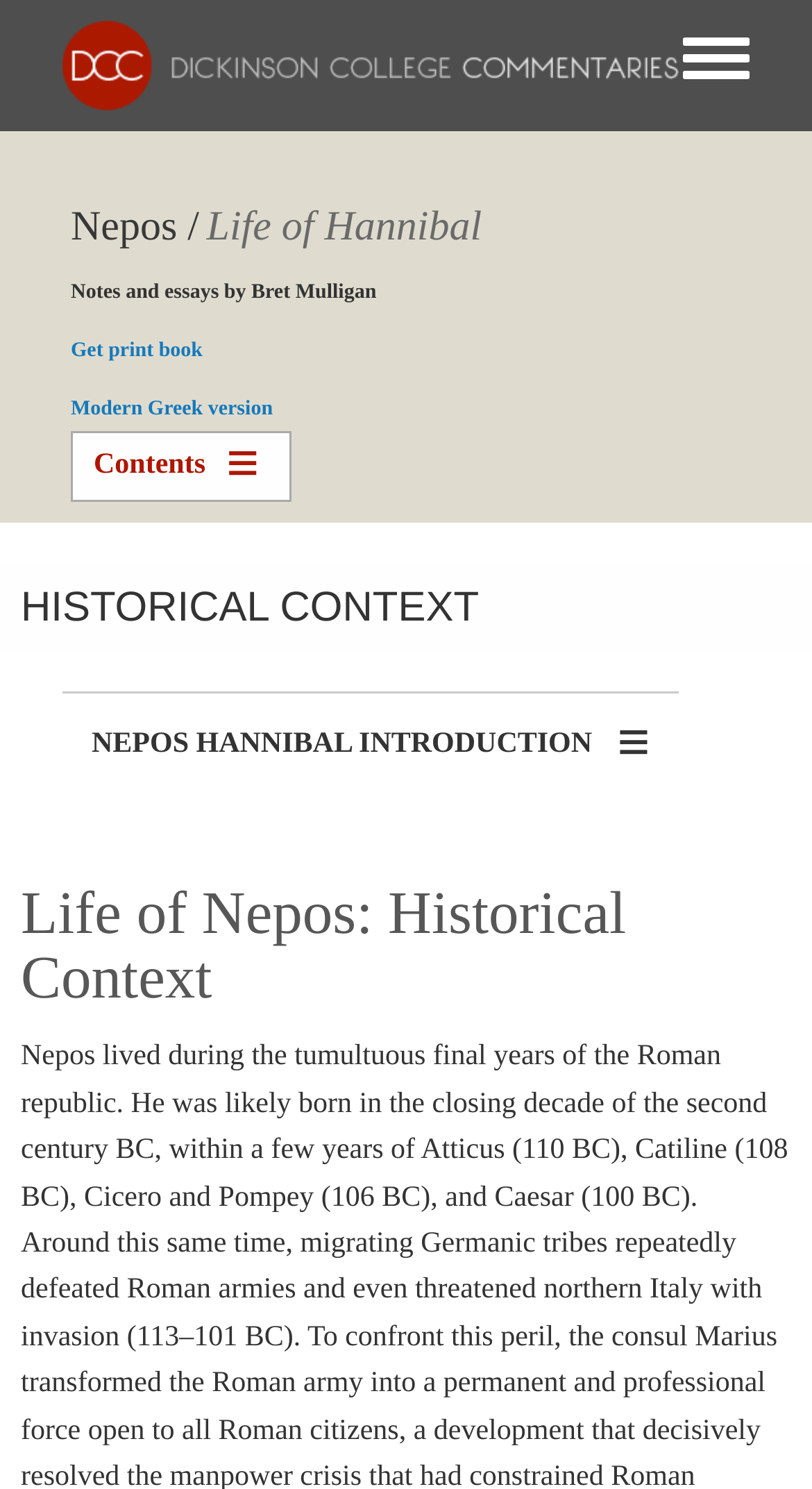What is the main topic of this webpage?
Look at the image and provide a short answer using one word or a phrase.

Historical Context